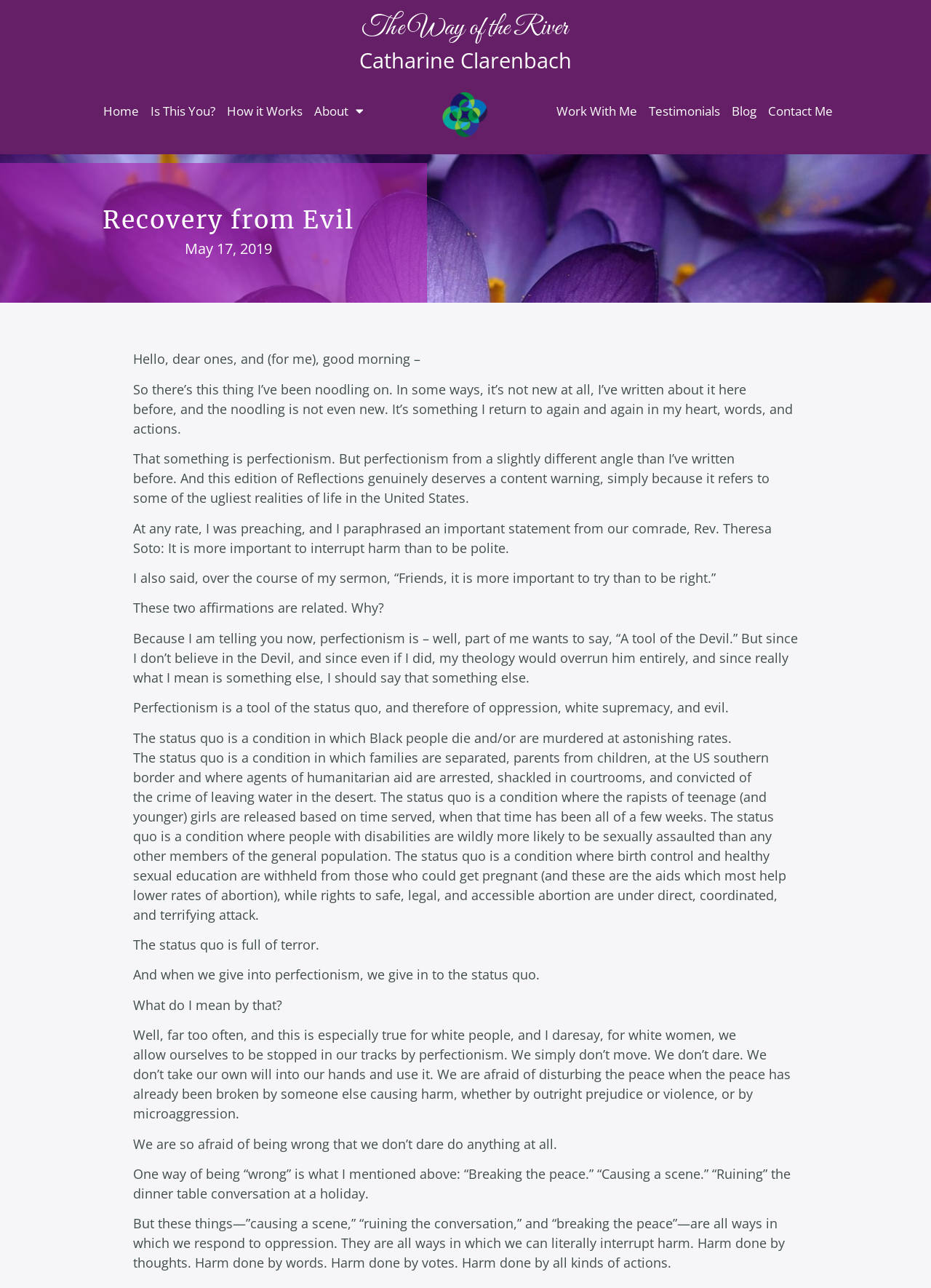Respond to the following question with a brief word or phrase:
What is the author's view on the status quo?

It is a condition of terror